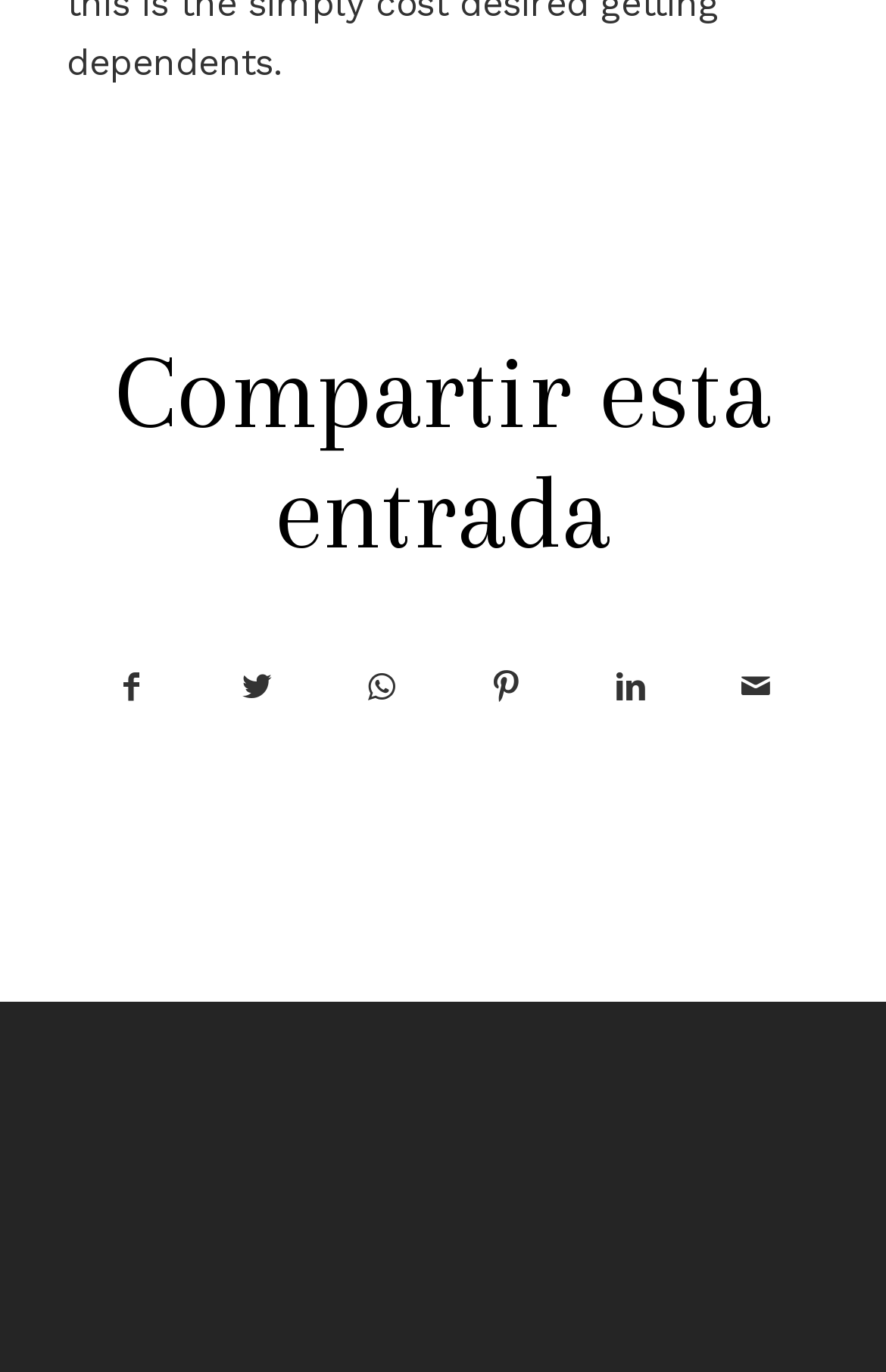How many sharing options are available? Analyze the screenshot and reply with just one word or a short phrase.

6